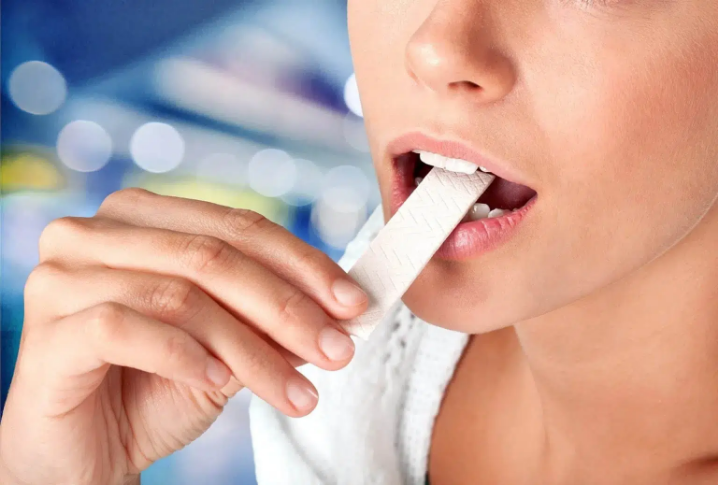Please provide a brief answer to the question using only one word or phrase: 
What is the theme of the article?

Health and fitness trends